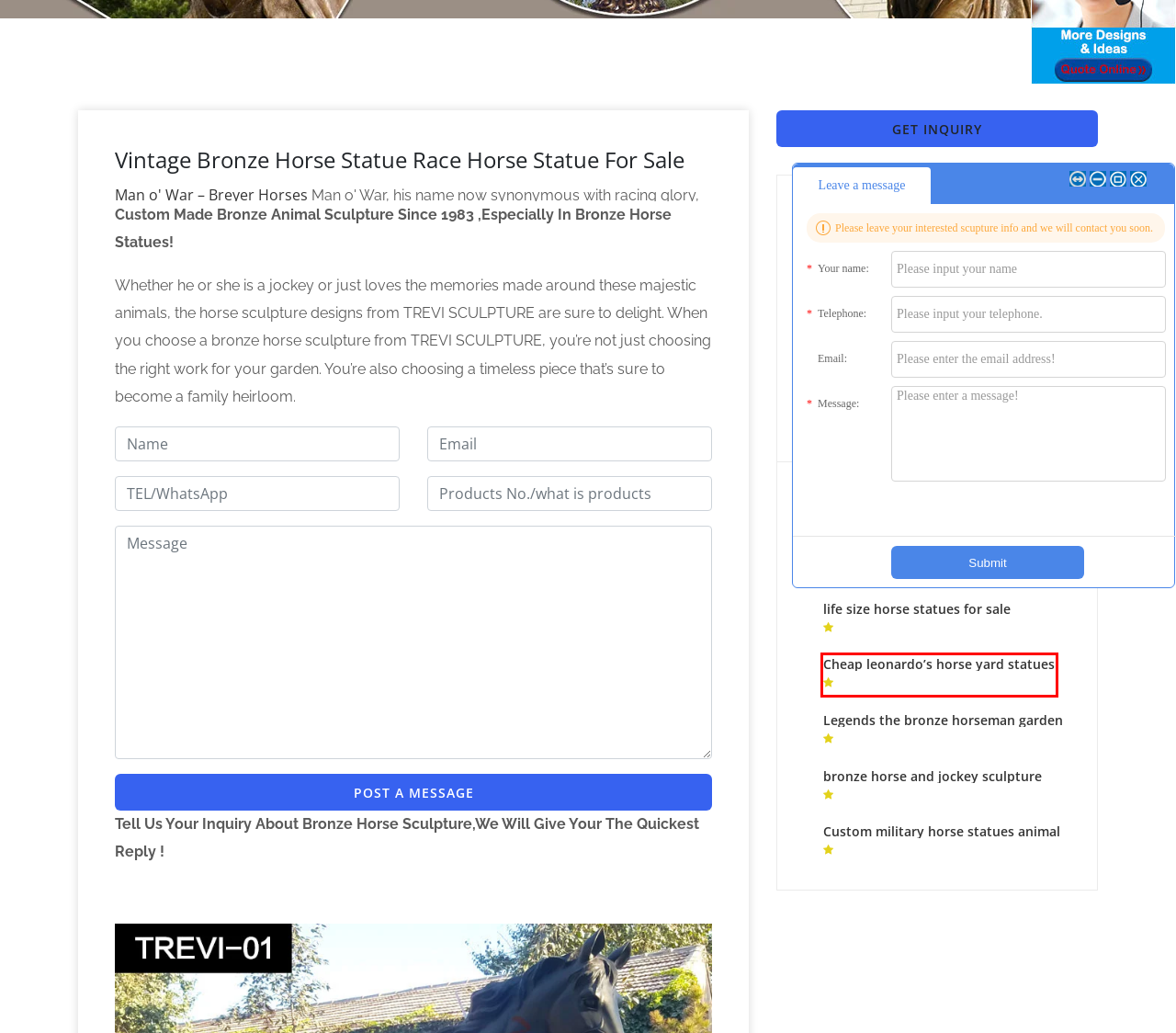With the provided webpage screenshot containing a red bounding box around a UI element, determine which description best matches the new webpage that appears after clicking the selected element. The choices are:
A. Custom Made Statue--Bronze Statue for sale
B. Legends the bronze horseman garden statues process-Bronze Statue for sale
C. bronze horse and jockey sculpture soldier on horse sculpture meaning for sale-Bronze Statue for sale
D. blog statue--Bronze Statue for sale
E. Cheap leonardo’s horse yard statues gallery-Bronze Statue for sale
F. bronze jockey horse manufacturer horse statue calgary for sale-Bronze Statue for sale
G. life size horse statues for sale symbolism of horse sculptures for sale-Bronze Statue for sale
H. Custom military horse statues animal sculptures makers-Bronze Statue for sale

E